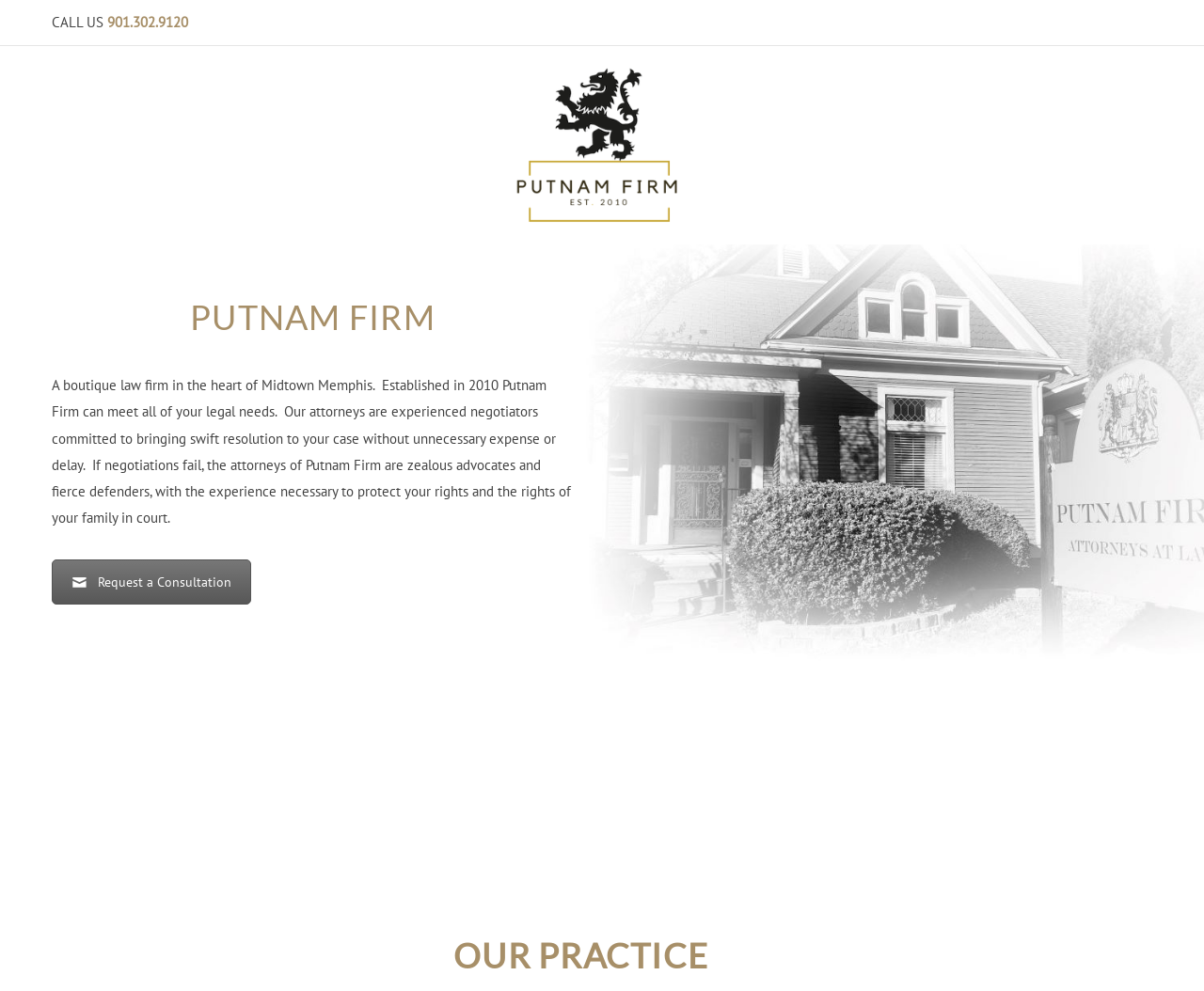Summarize the contents and layout of the webpage in detail.

The webpage is about Memphis Divorce and Family Law Attorneys, specifically the Putnam Firm, a boutique law firm in Midtown Memphis. At the top left, there is a "CALL US" text, accompanied by a phone number "901.302.9120" to its right. Below this, there is a prominent link "Full Service Boutique Law Firm" that spans almost the entire width of the page, with an image embedded within it. 

The firm's name "PUTNAM FIRM" is displayed in a heading above a paragraph that describes the firm's services and expertise. The paragraph explains that the firm can meet all legal needs, with experienced negotiators and advocates who can protect clients' rights in court. 

To the right of the firm's description, there is a "Request a Consultation" link. Further down, there is a heading "OUR PRACTICE" that likely leads to more information about the firm's areas of practice. Overall, the webpage appears to be a professional and informative page about the Putnam Firm's services and expertise in family law.